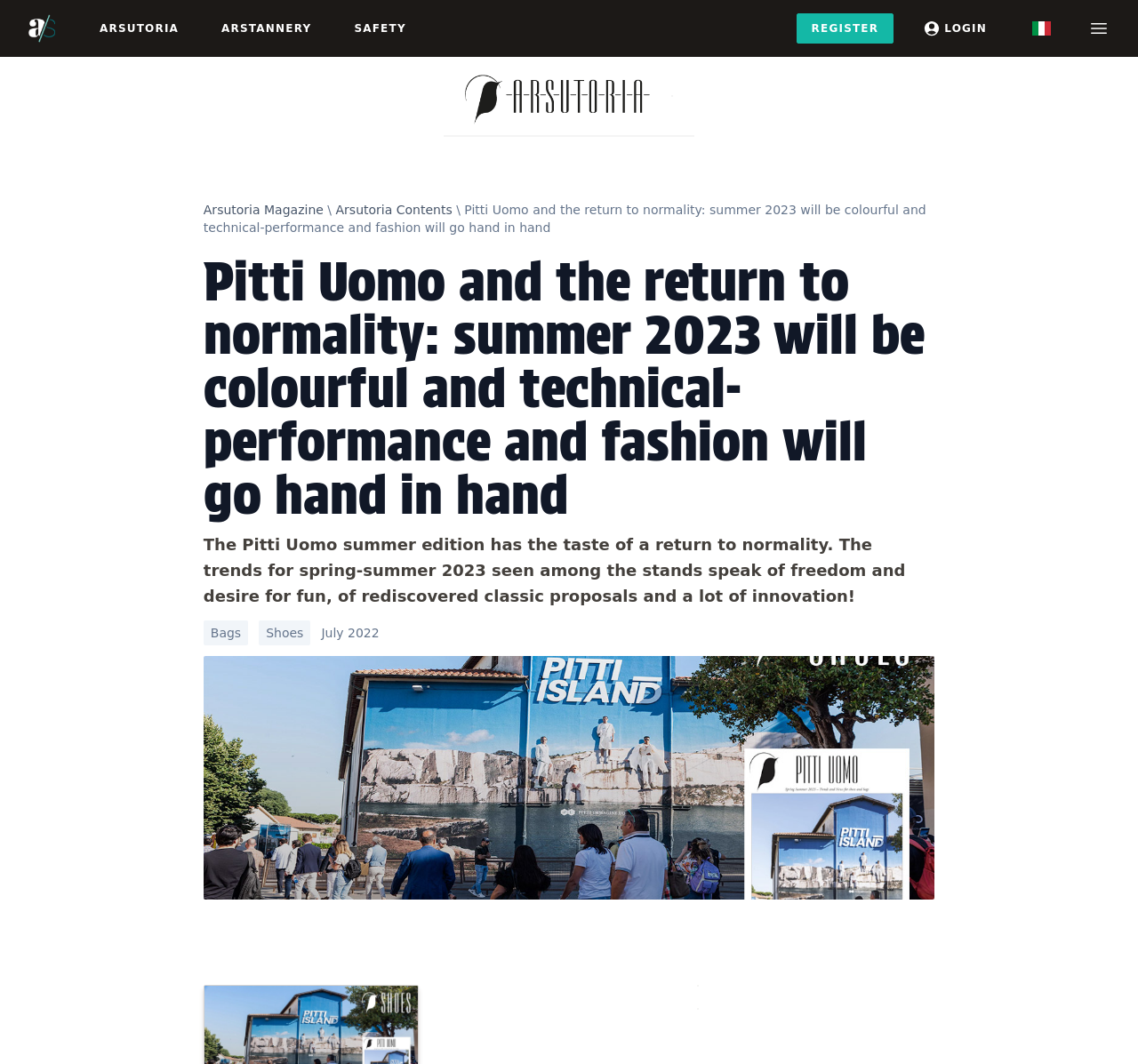What is the month mentioned in the article?
Please give a detailed and thorough answer to the question, covering all relevant points.

I looked at the StaticText element with the text 'July 2022' and found the month mentioned in the article.